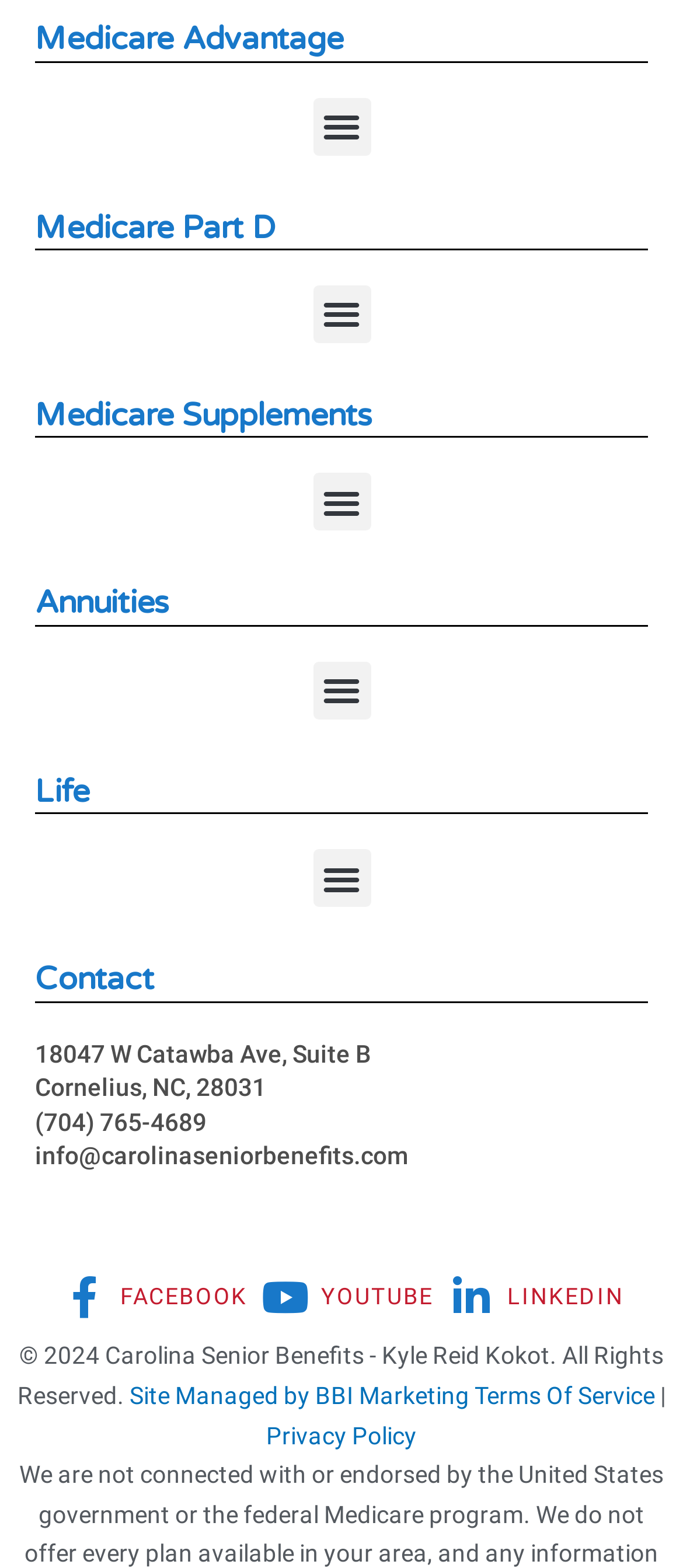Identify the bounding box coordinates of the clickable region necessary to fulfill the following instruction: "Click the 'Terms Of Service' link". The bounding box coordinates should be four float numbers between 0 and 1, i.e., [left, top, right, bottom].

[0.695, 0.881, 0.959, 0.899]